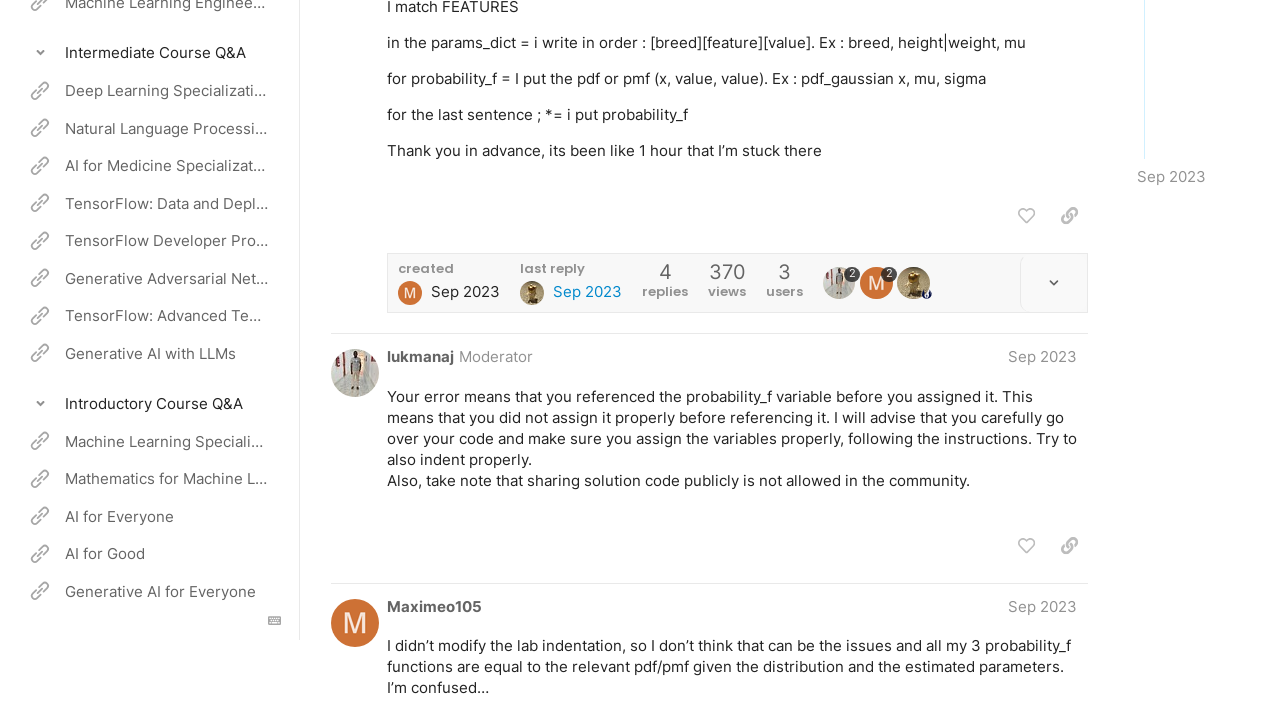Given the element description Generative AI for Everyone, predict the bounding box coordinates for the UI element in the webpage screenshot. The format should be (top-left x, top-left y, bottom-right x, bottom-right y), and the values should be between 0 and 1.

[0.0, 0.808, 0.235, 0.86]